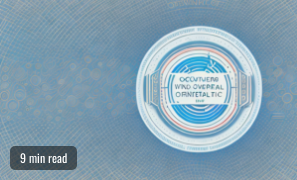Provide a brief response to the question below using a single word or phrase: 
What is the estimated time to engage with the content?

9 minutes